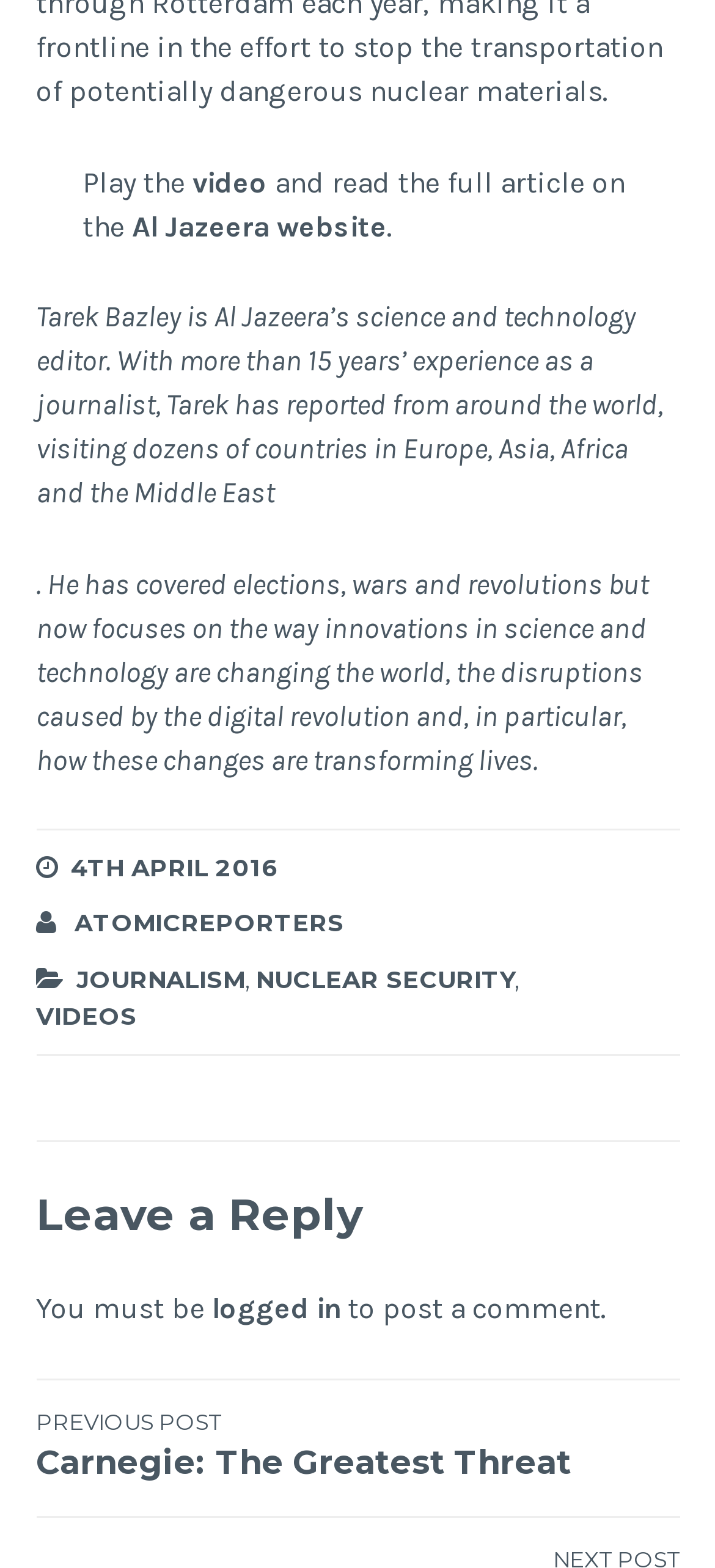What is the date of the article?
Based on the image, provide a one-word or brief-phrase response.

4TH APRIL 2016